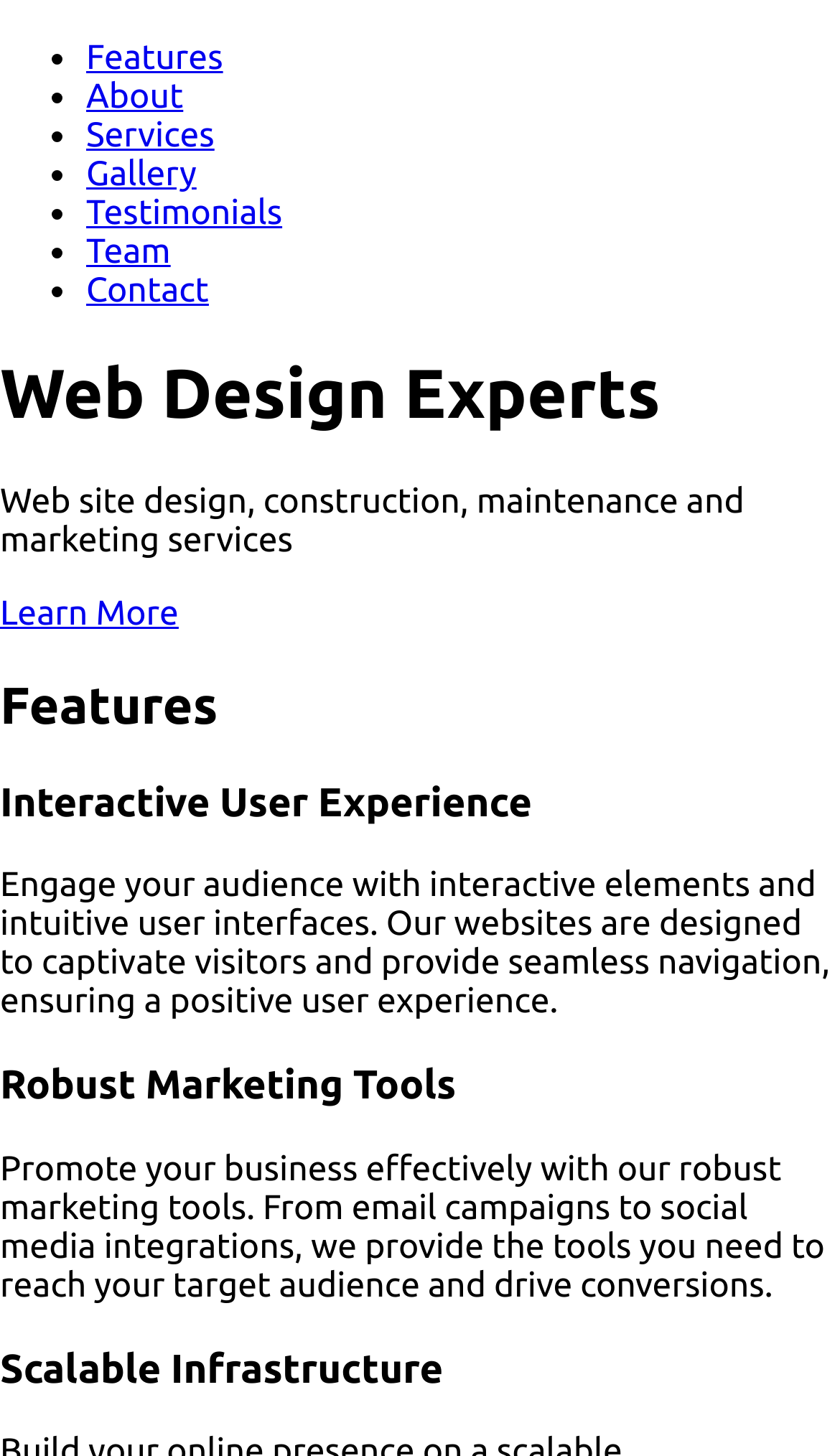Please predict the bounding box coordinates (top-left x, top-left y, bottom-right x, bottom-right y) for the UI element in the screenshot that fits the description: Testimonials

[0.103, 0.133, 0.336, 0.16]